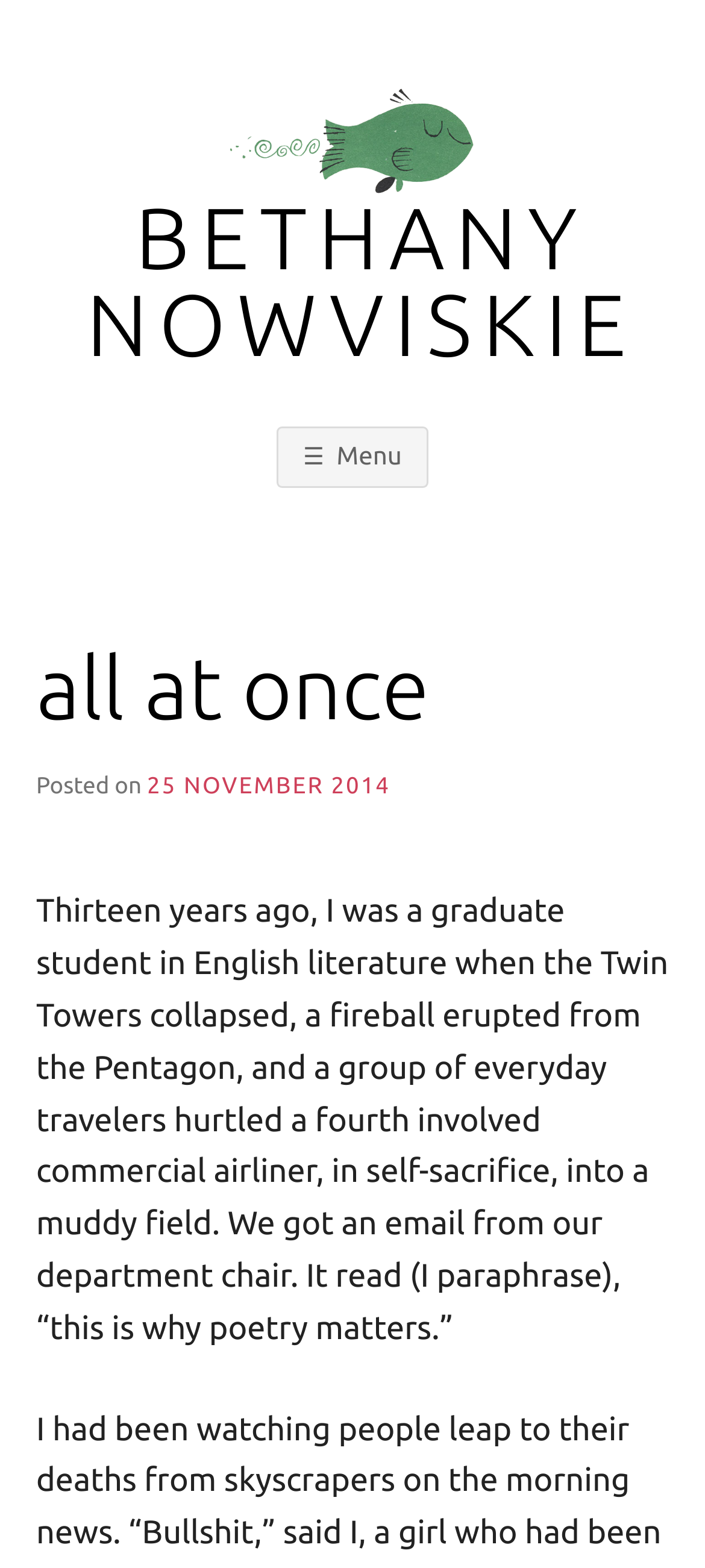Please answer the following question using a single word or phrase: 
What is the topic of the post?

9/11